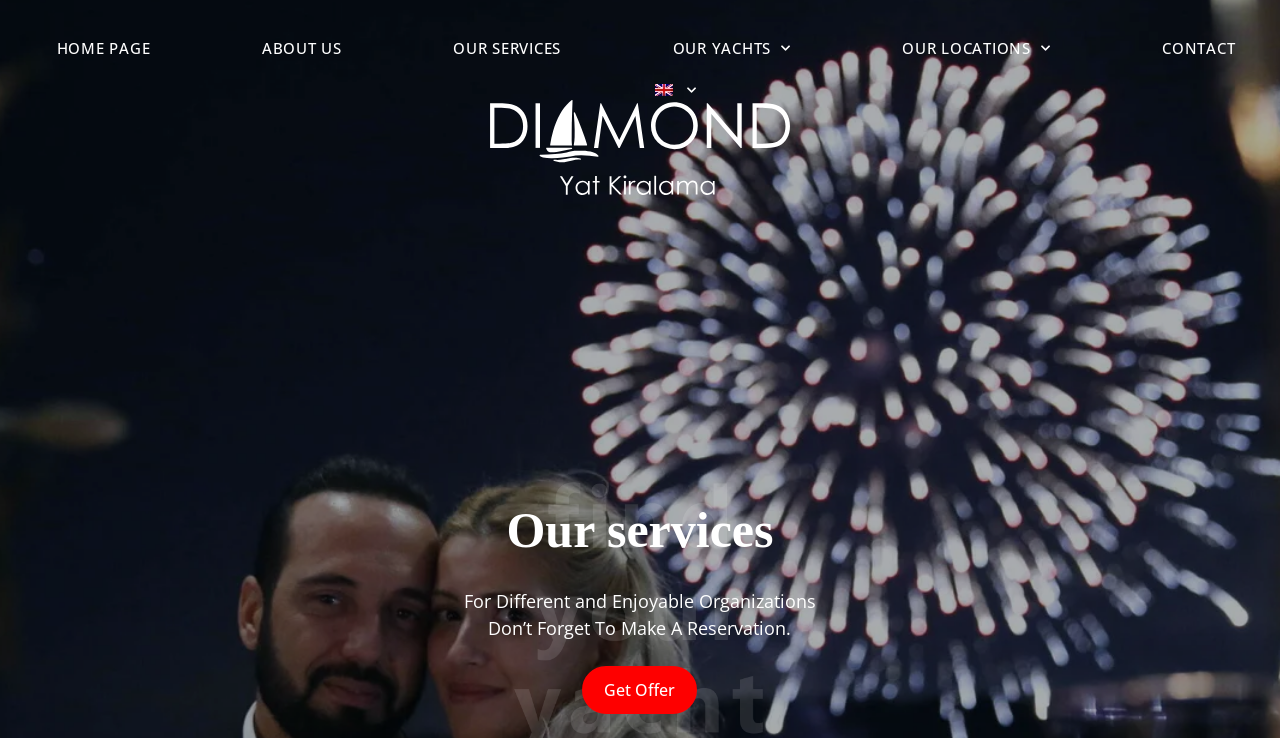Pinpoint the bounding box coordinates of the area that should be clicked to complete the following instruction: "go to home page". The coordinates must be given as four float numbers between 0 and 1, i.e., [left, top, right, bottom].

[0.024, 0.034, 0.138, 0.096]